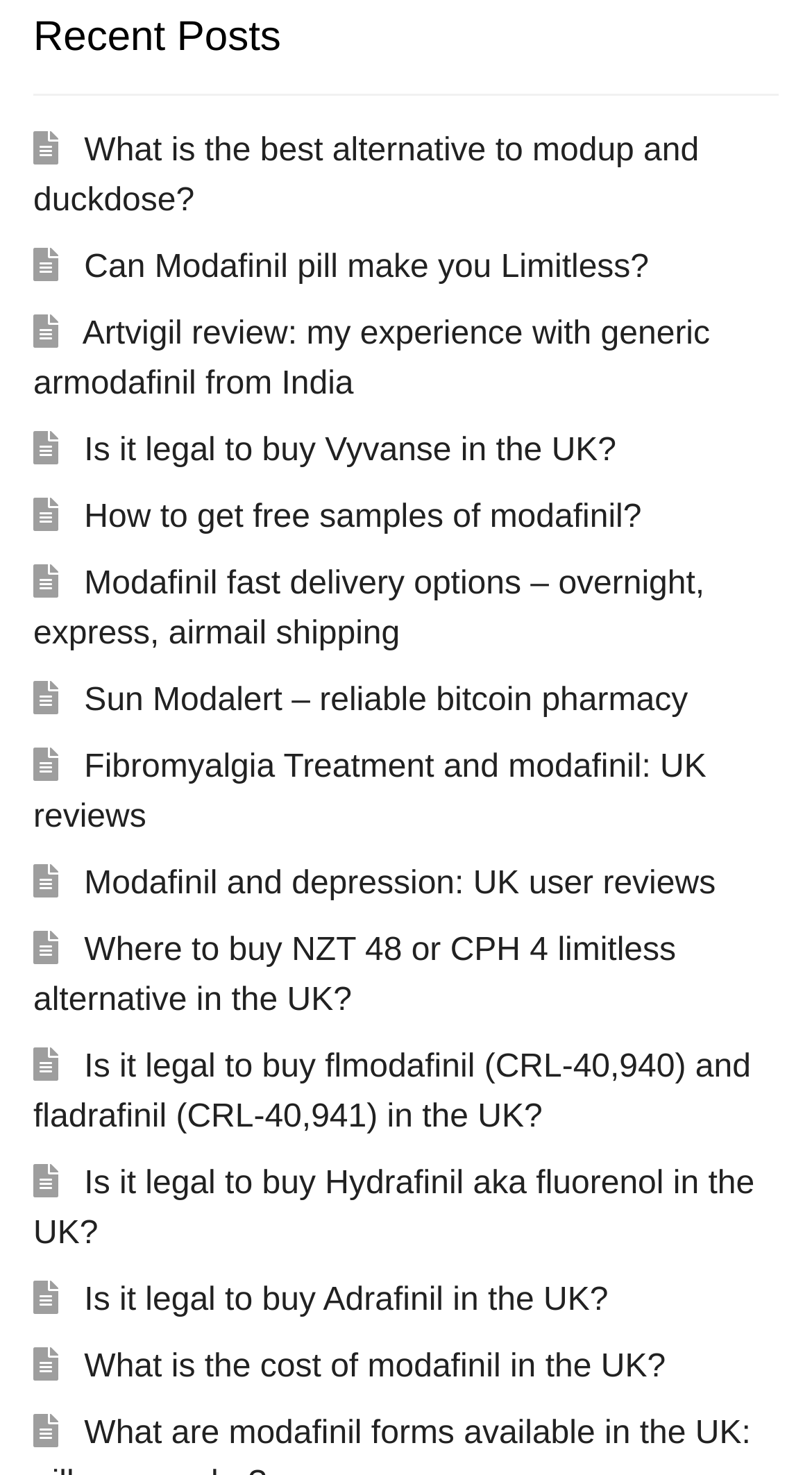Determine the bounding box coordinates for the clickable element required to fulfill the instruction: "Learn about the cost of modafinil in the UK". Provide the coordinates as four float numbers between 0 and 1, i.e., [left, top, right, bottom].

[0.104, 0.915, 0.82, 0.939]